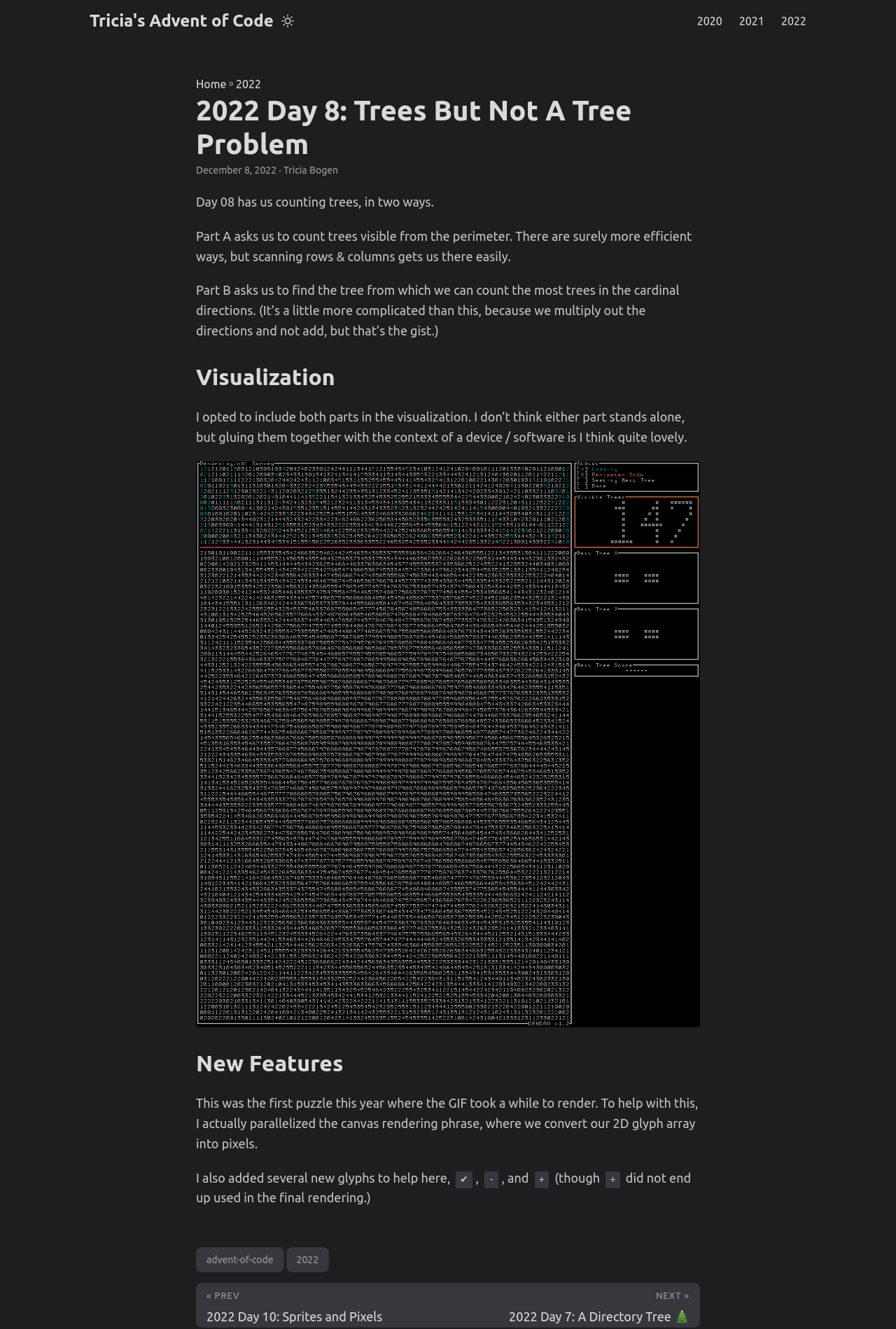What is the purpose of parallelizing the canvas rendering phase?
Refer to the screenshot and respond with a concise word or phrase.

To help with rendering time